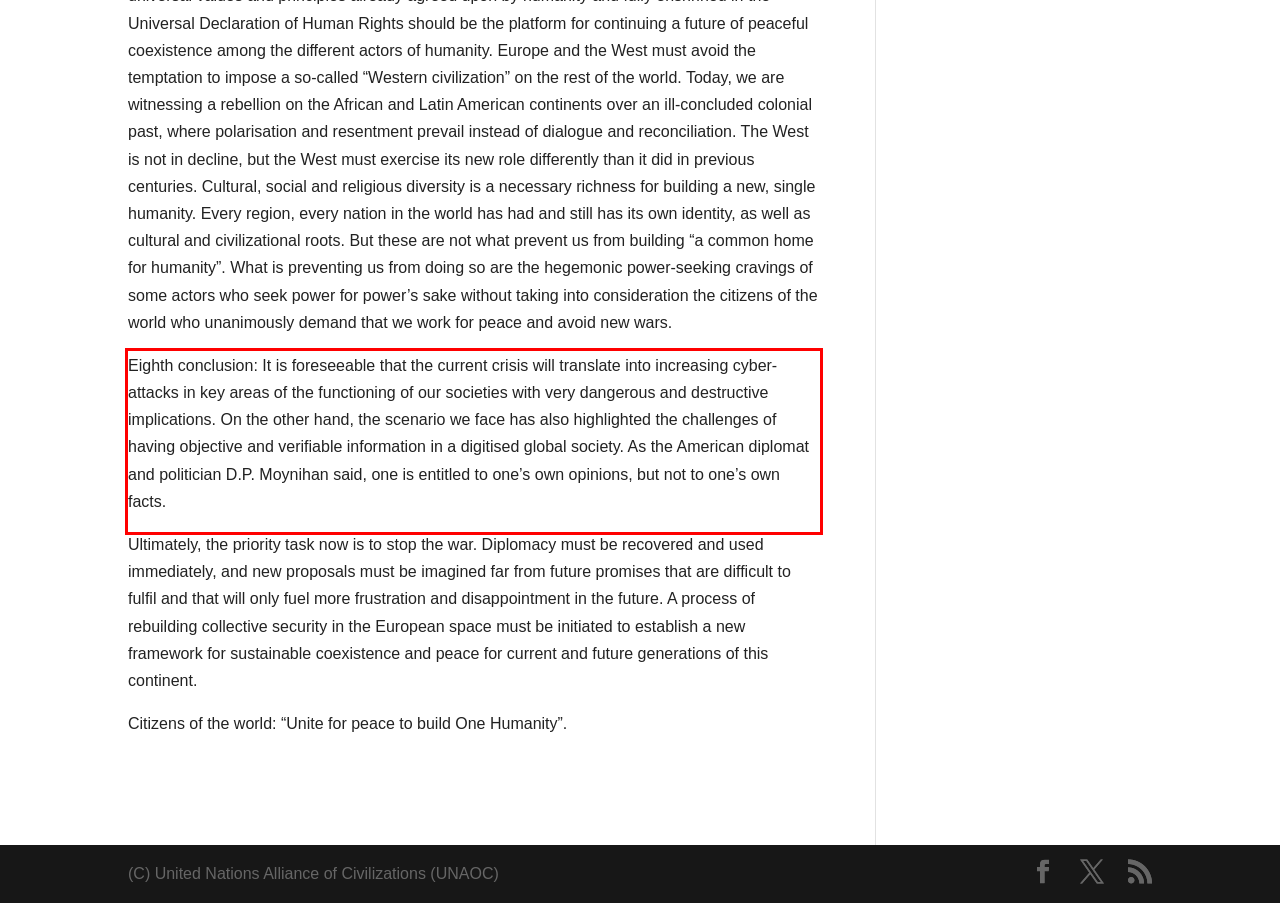Within the screenshot of a webpage, identify the red bounding box and perform OCR to capture the text content it contains.

Eighth conclusion: It is foreseeable that the current crisis will translate into increasing cyber-attacks in key areas of the functioning of our societies with very dangerous and destructive implications. On the other hand, the scenario we face has also highlighted the challenges of having objective and verifiable information in a digitised global society. As the American diplomat and politician D.P. Moynihan said, one is entitled to one’s own opinions, but not to one’s own facts.